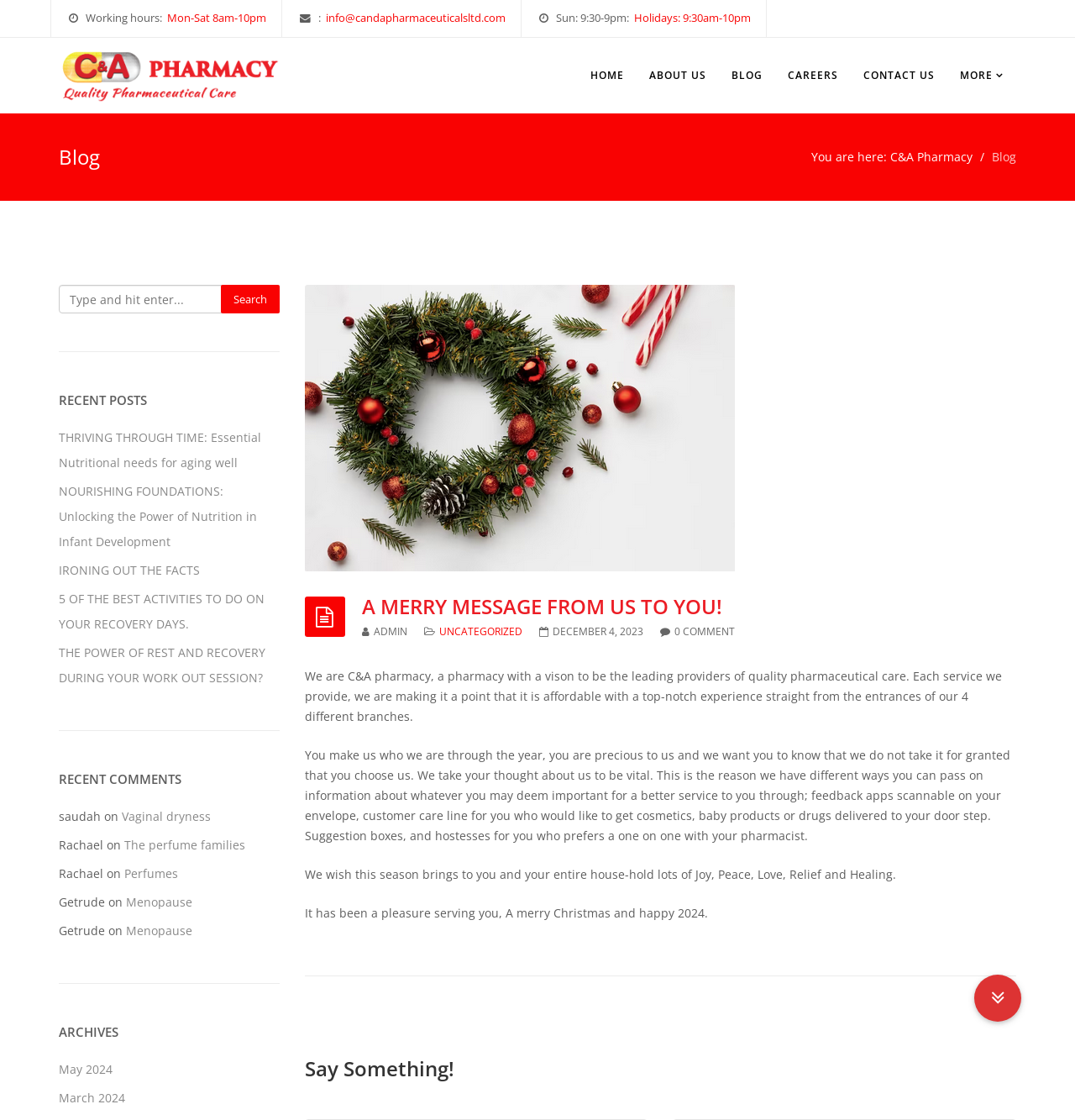Identify the bounding box coordinates for the UI element described as follows: The perfume families. Use the format (top-left x, top-left y, bottom-right x, bottom-right y) and ensure all values are floating point numbers between 0 and 1.

[0.116, 0.747, 0.228, 0.761]